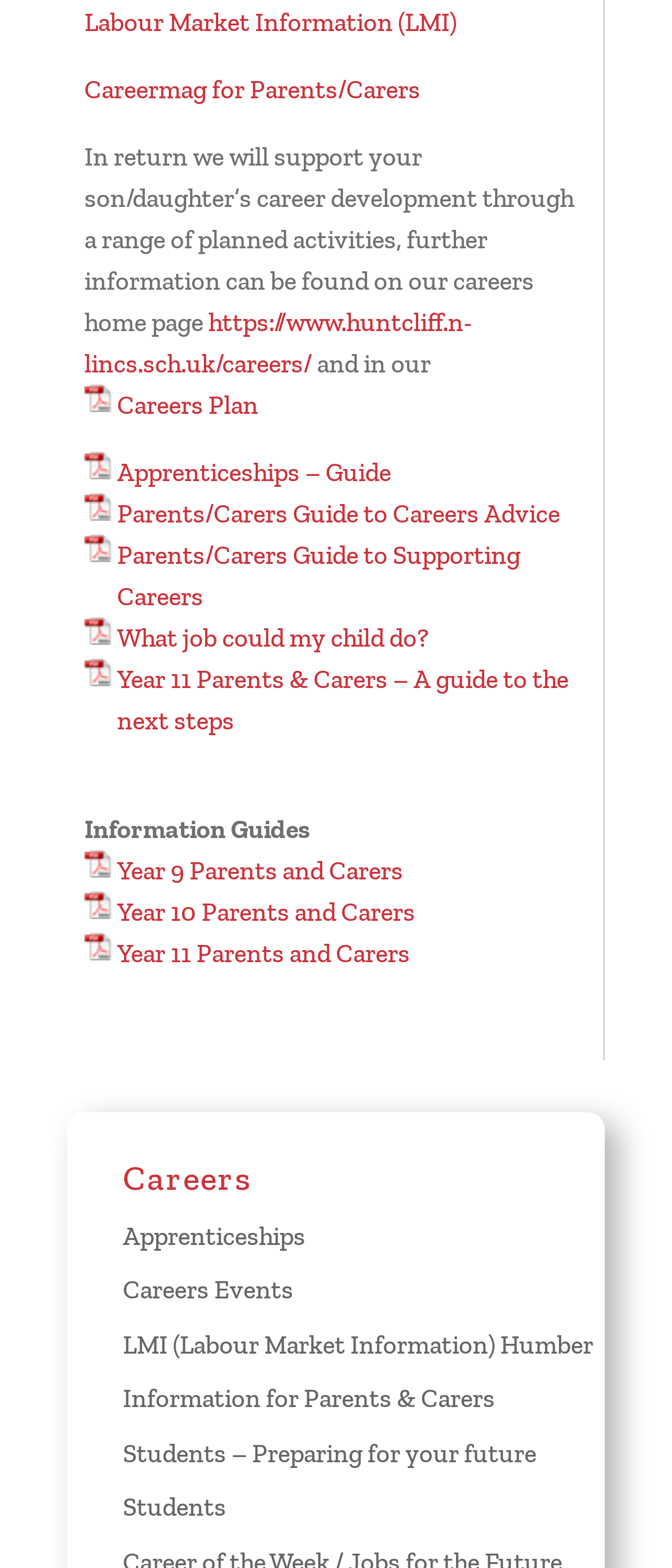Determine the bounding box coordinates of the region I should click to achieve the following instruction: "Check the box to save your information". Ensure the bounding box coordinates are four float numbers between 0 and 1, i.e., [left, top, right, bottom].

None